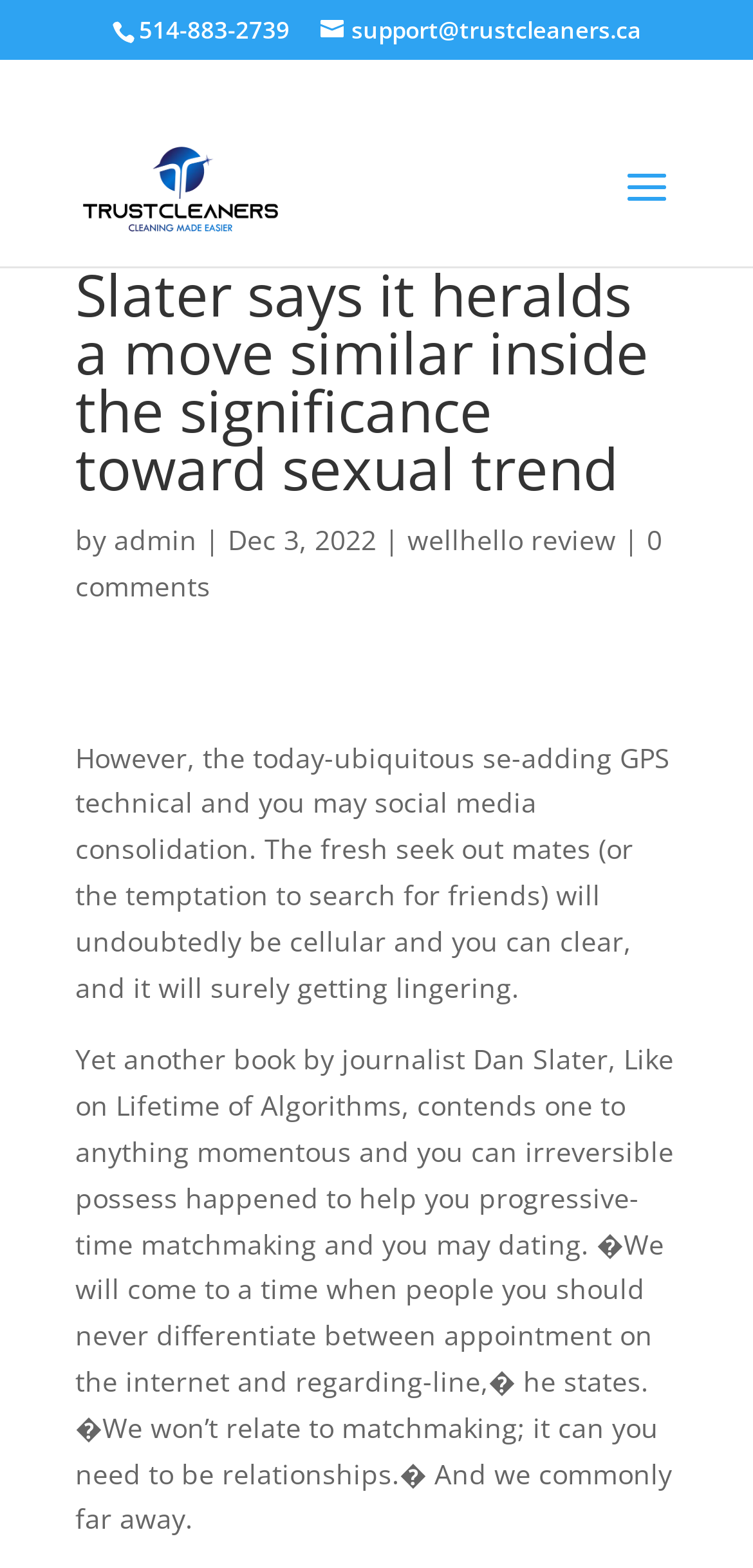What is the date of the article?
Carefully analyze the image and provide a detailed answer to the question.

I found the date of the article by looking at the StaticText element with the bounding box coordinates [0.303, 0.332, 0.5, 0.356], which contains the text 'Dec 3, 2022'.